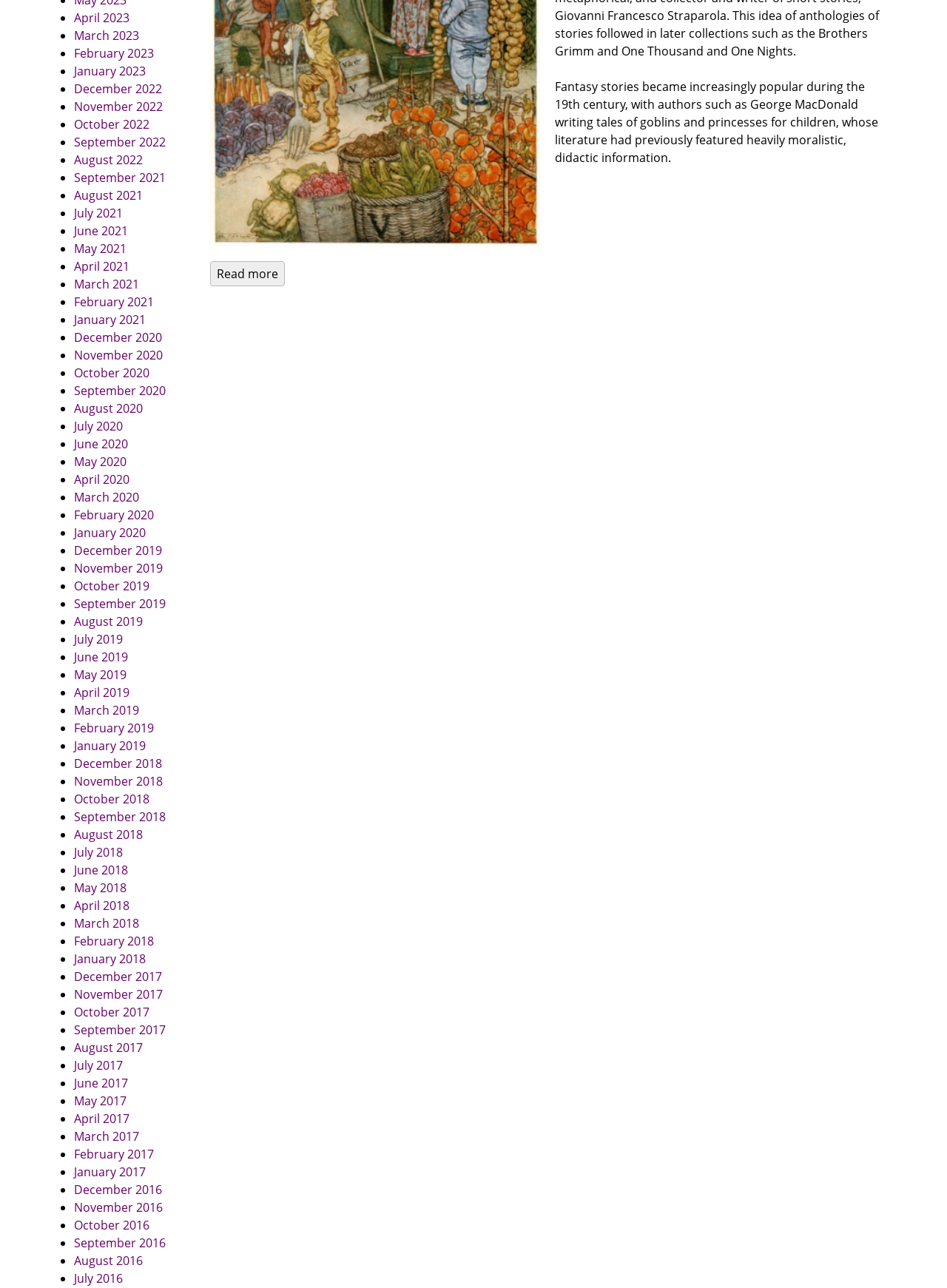How many months are listed?
Provide an in-depth and detailed answer to the question.

There are 24 links in the list, each representing a specific month and year, ranging from April 2023 to May 2019, suggesting that the webpage has been active for at least two years.